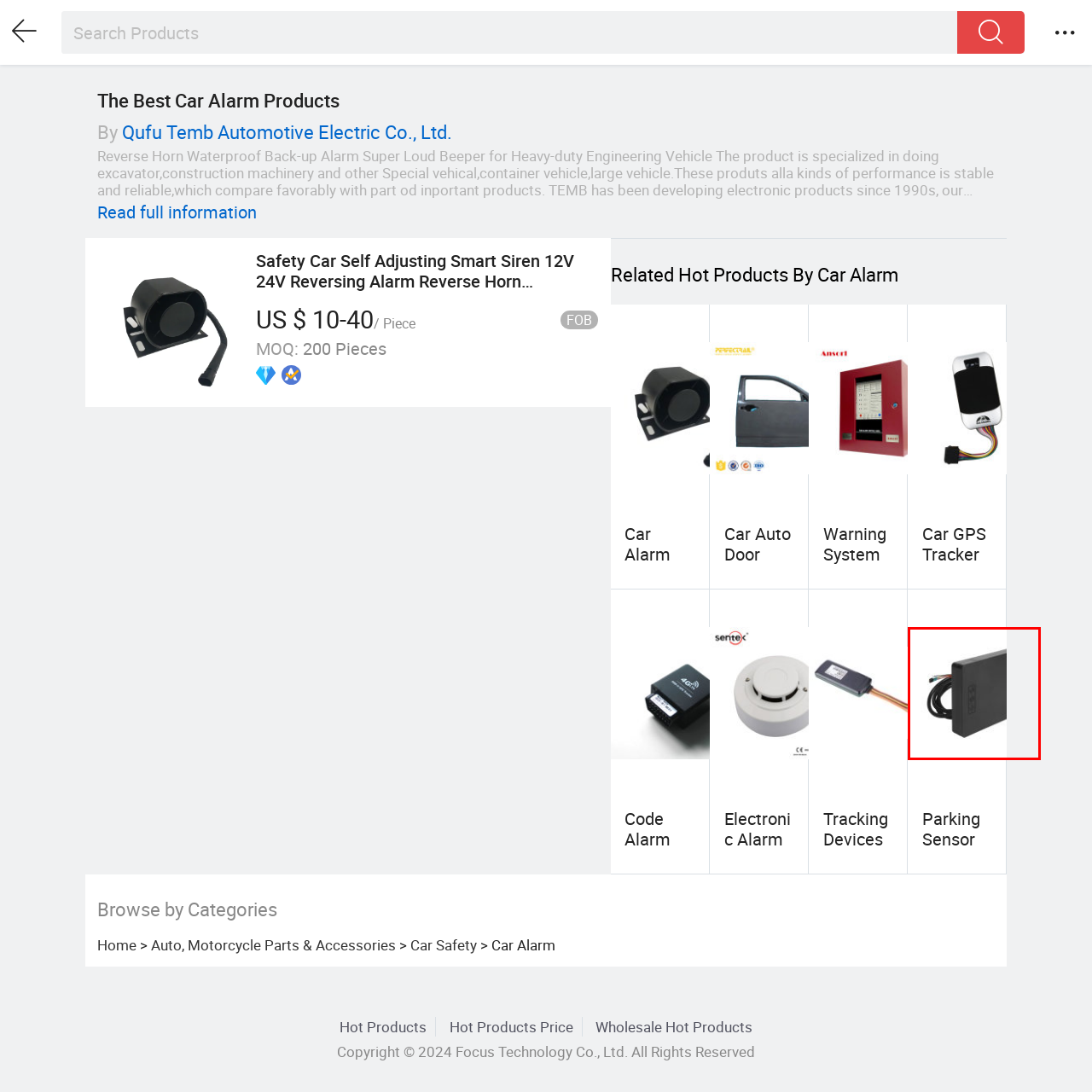Describe extensively the image content marked by the red bounding box.

The image features a compact black device, likely a component of a parking sensor system. It has a rectangular shape with a smooth finish and is equipped with several connecting wires, suggesting its function in vehicle safety and assistance. This device is part of a broader category, aimed at enhancing vehicle security by aiding in parking and collision avoidance. As indicated by the surrounding context, it is listed under "Parking Sensor" products, highlighting its relevance in automotive and motorcycle accessories focused on enhancing safety features.